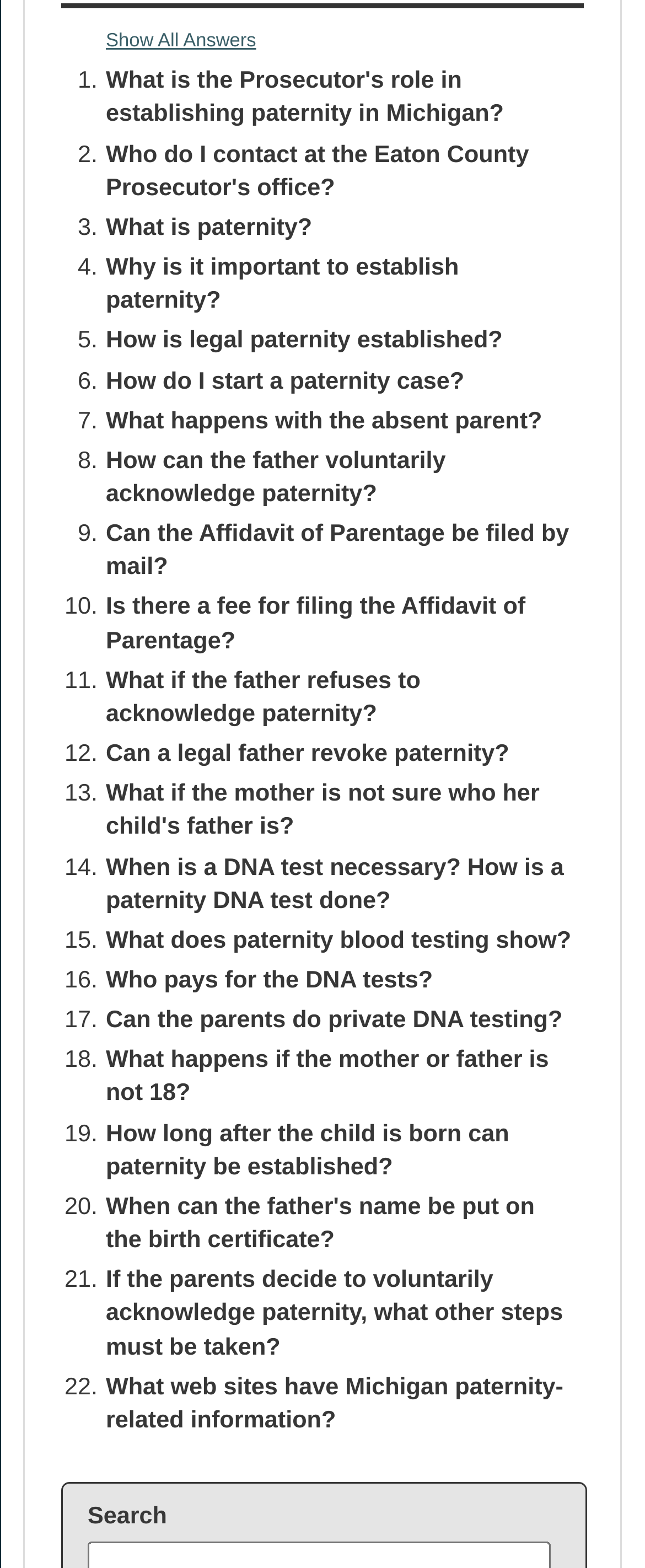Please give a succinct answer to the question in one word or phrase:
What is the topic of the questions on this webpage?

Paternity